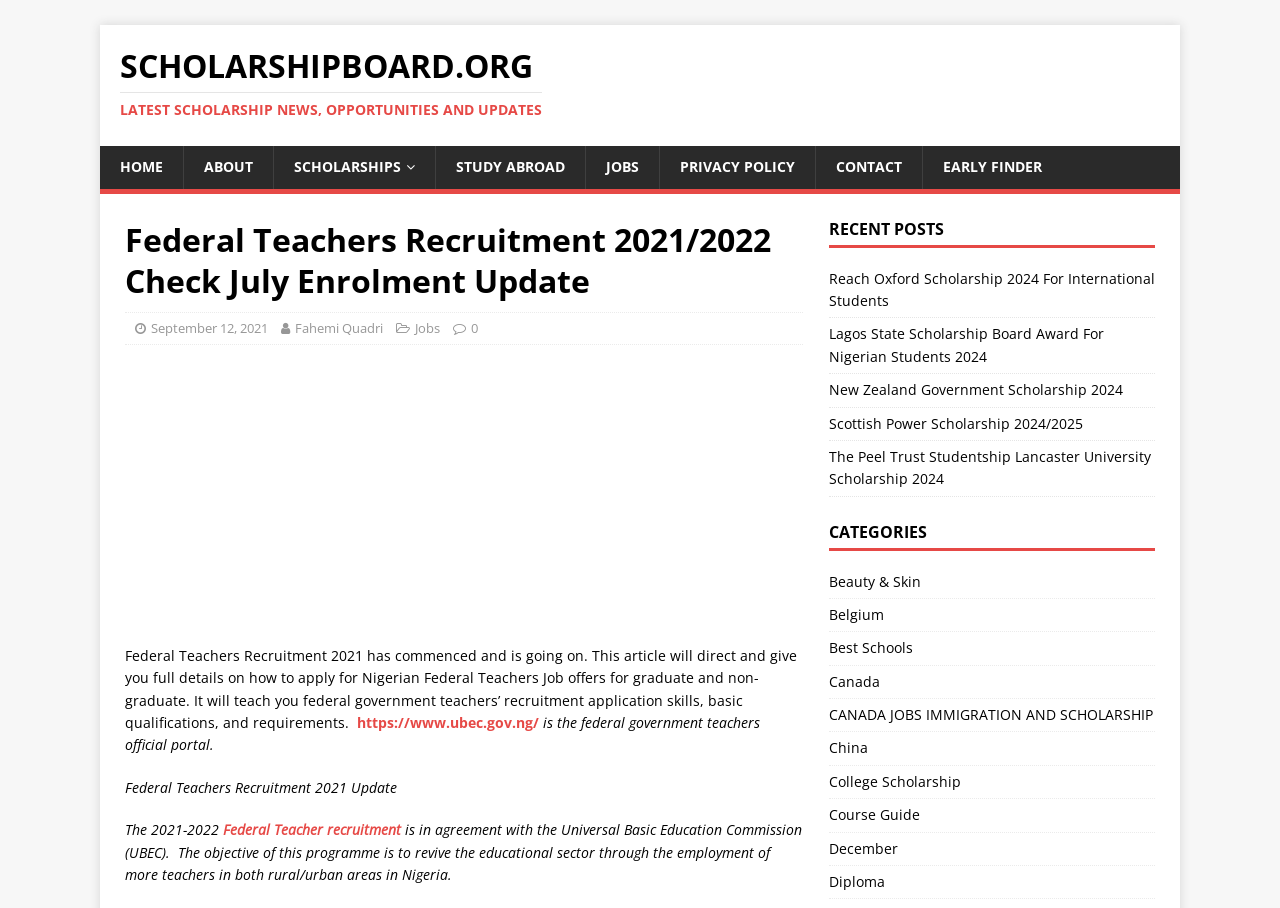Please provide the bounding box coordinate of the region that matches the element description: Jobs. Coordinates should be in the format (top-left x, top-left y, bottom-right x, bottom-right y) and all values should be between 0 and 1.

[0.457, 0.161, 0.515, 0.208]